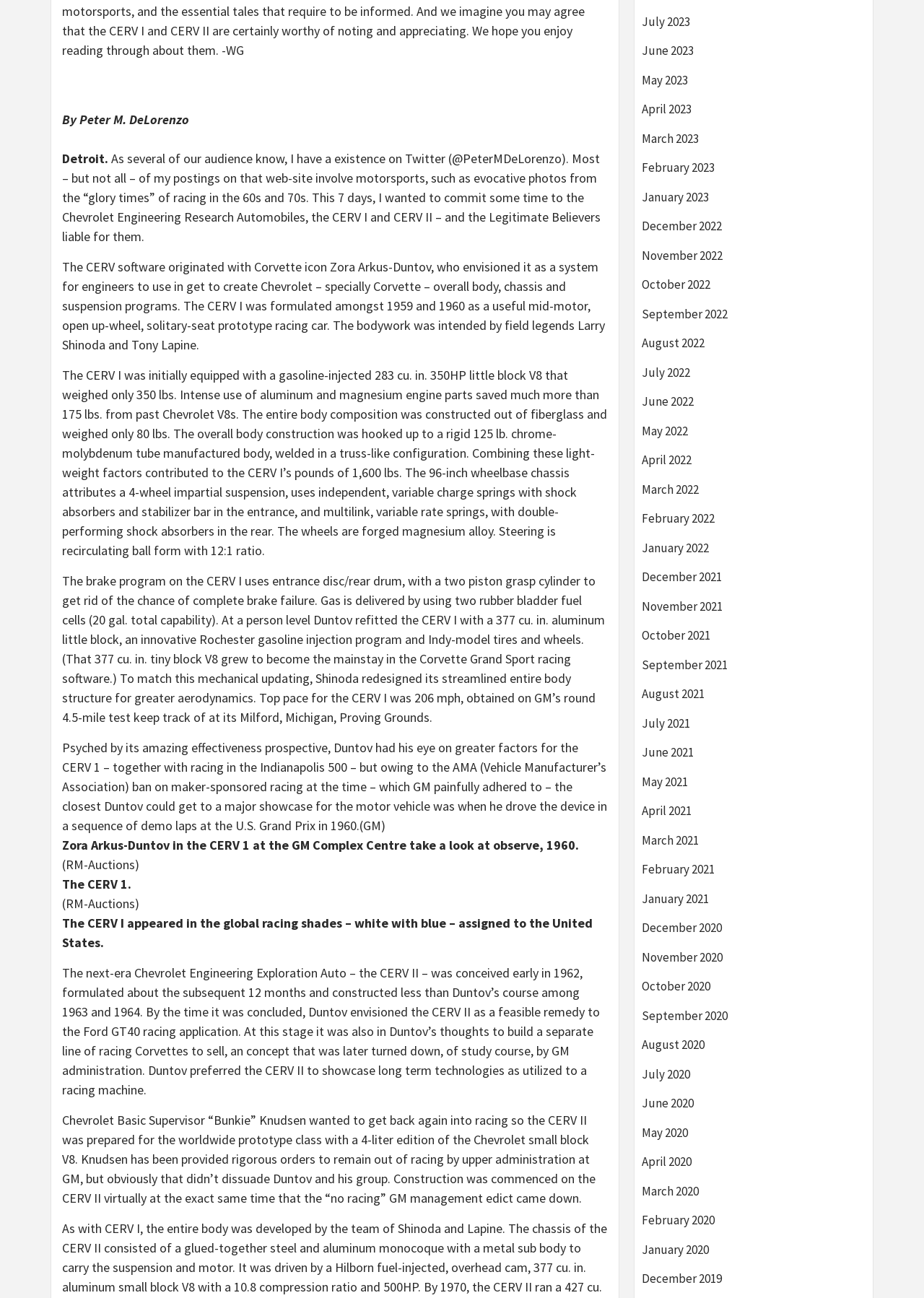Determine the bounding box coordinates for the clickable element required to fulfill the instruction: "Click on the link to September 2022". Provide the coordinates as four float numbers between 0 and 1, i.e., [left, top, right, bottom].

[0.695, 0.235, 0.937, 0.258]